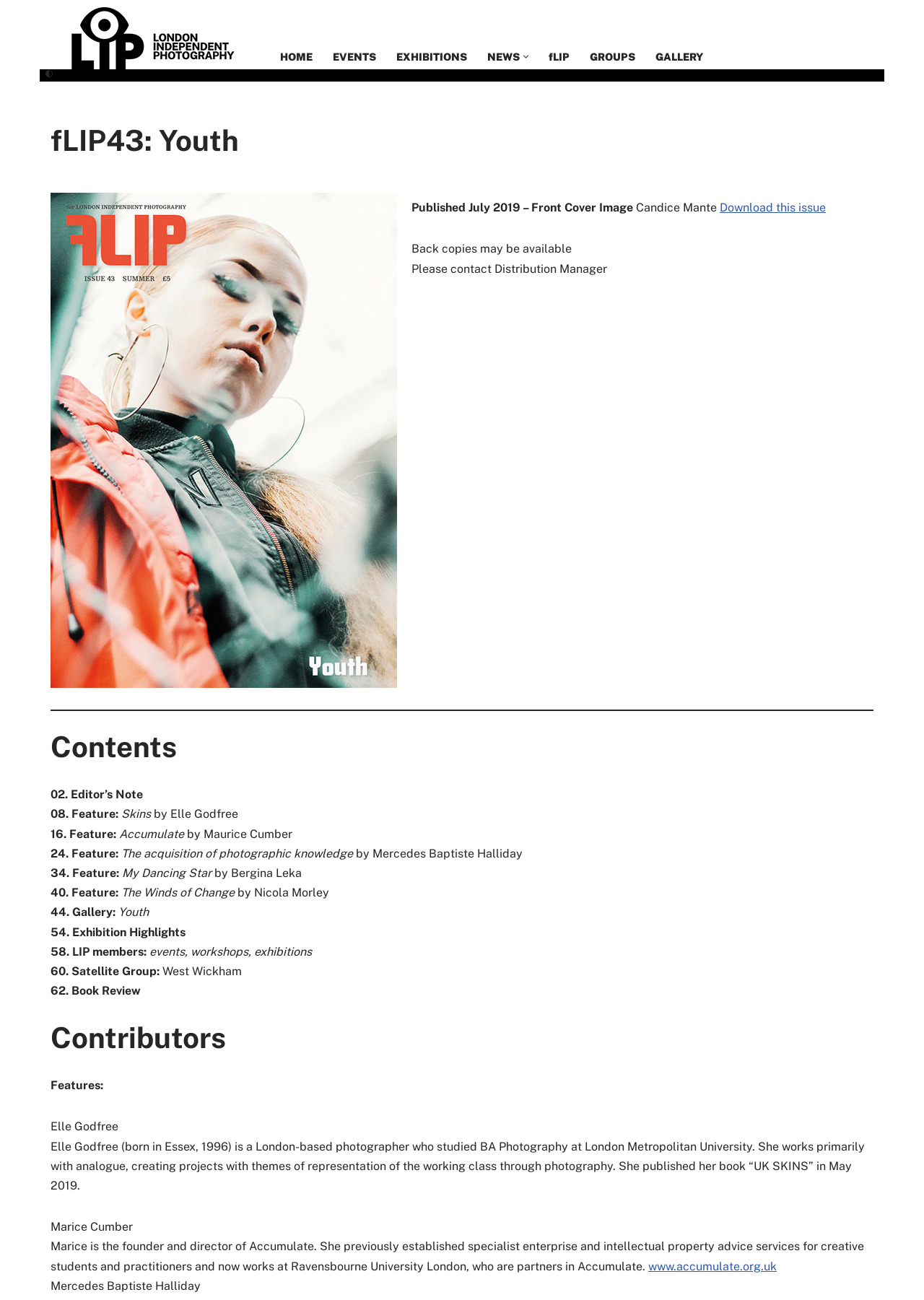Provide a brief response using a word or short phrase to this question:
What is the name of the organization founded by Maurice Cumber?

Accumulate